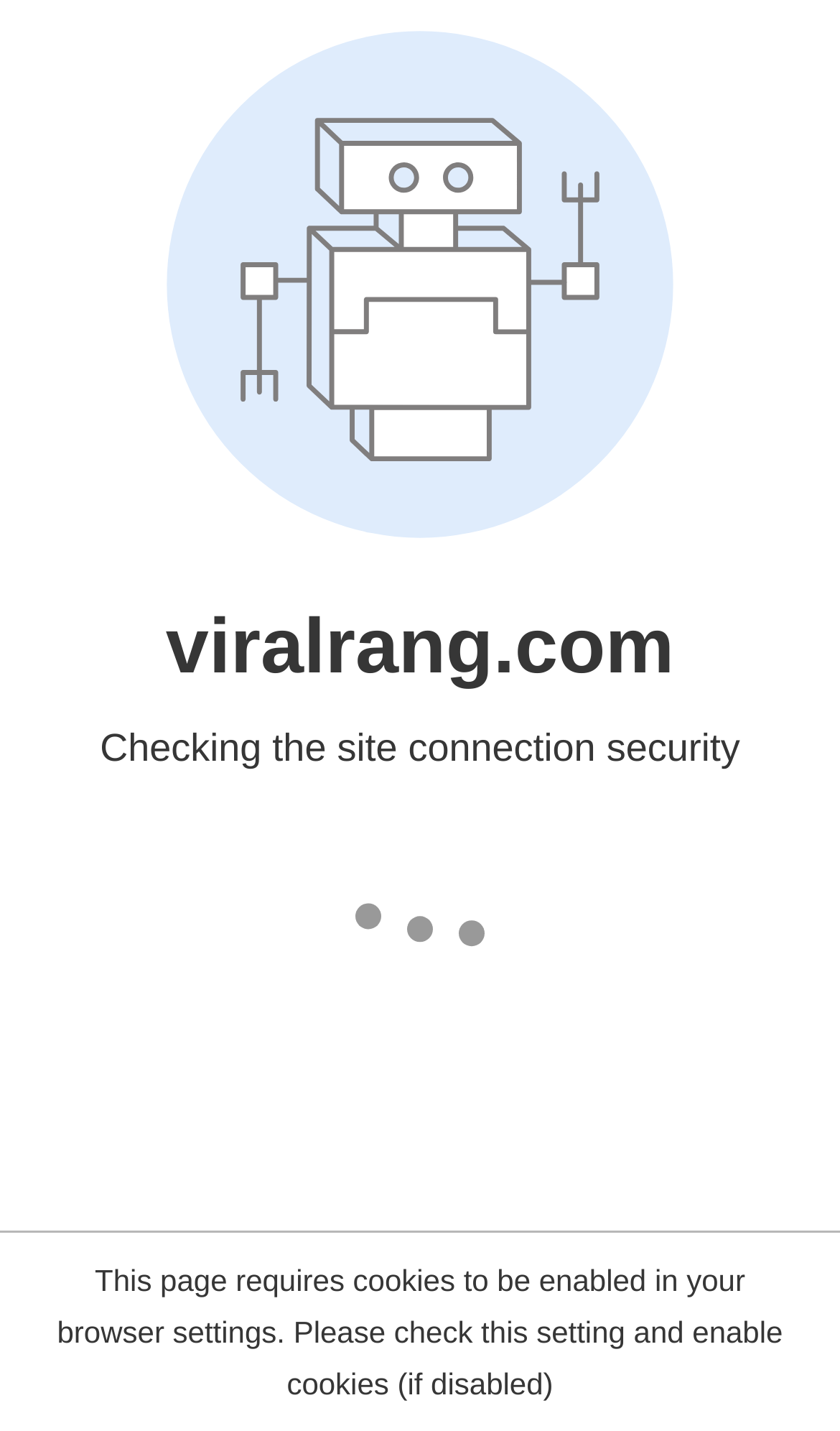What is the last category listed?
Answer the question using a single word or phrase, according to the image.

Animals